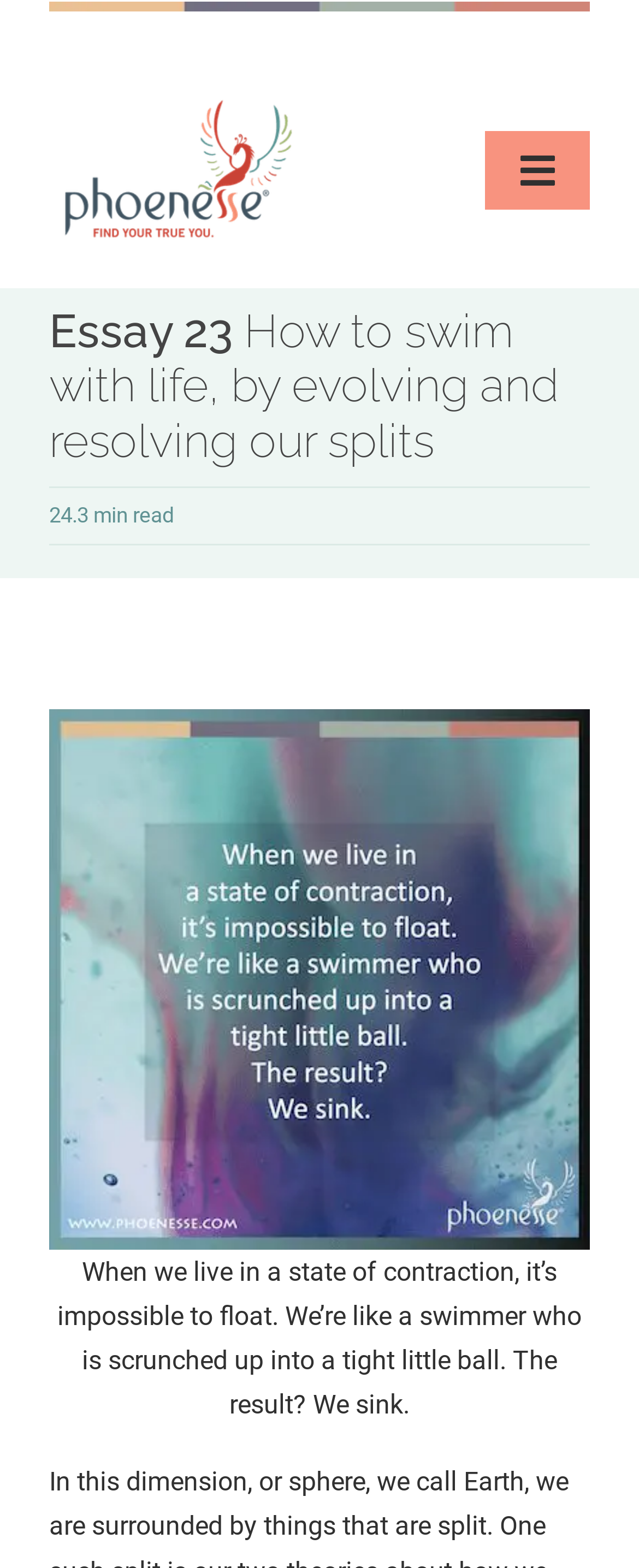Kindly respond to the following question with a single word or a brief phrase: 
What is the purpose of the link at the bottom of the page?

Go to Top